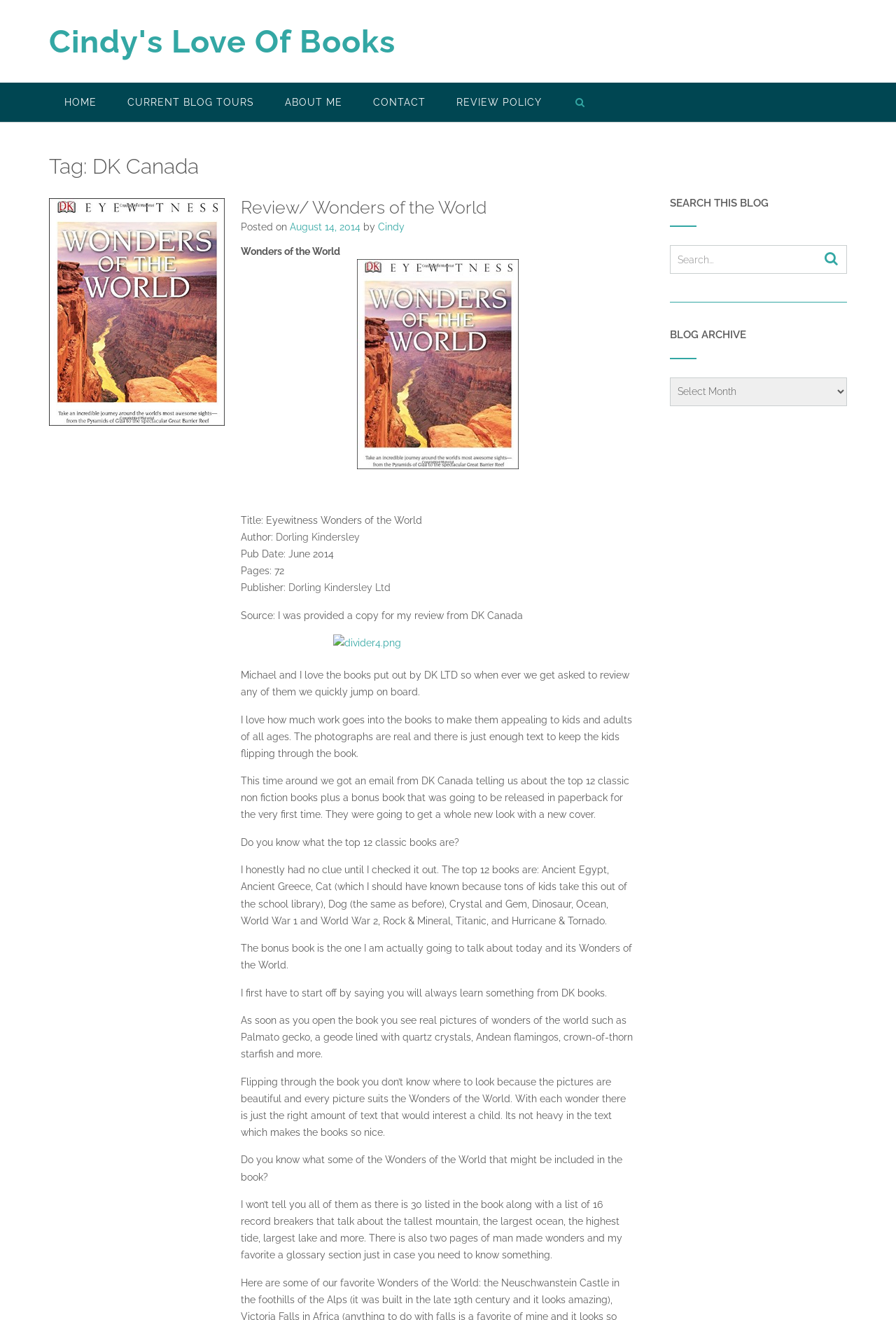Use a single word or phrase to answer this question: 
What is the publisher of the book?

Dorling Kindersley Ltd